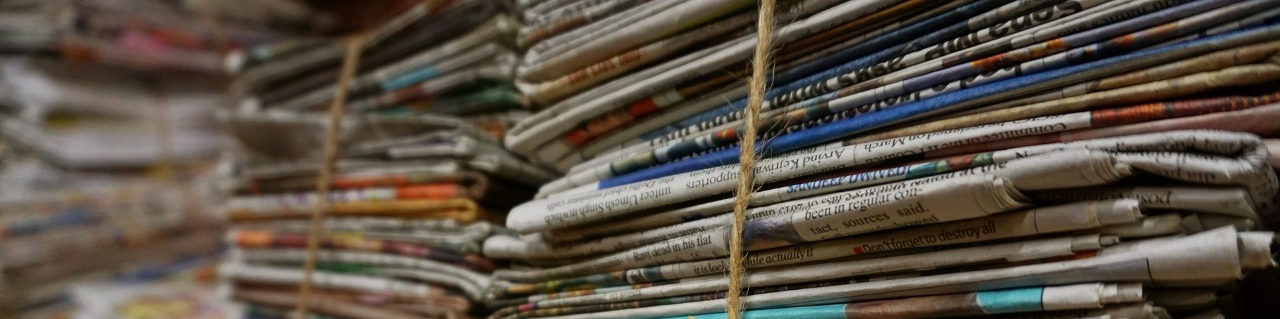What is the primary medium depicted in the image?
Provide an in-depth and detailed answer to the question.

The image showcases stacks of newspapers, which are a traditional form of print media. The arrangement and display of the newspapers emphasize their physical presence, highlighting the tangible aspect of print media in contrast to digital news.